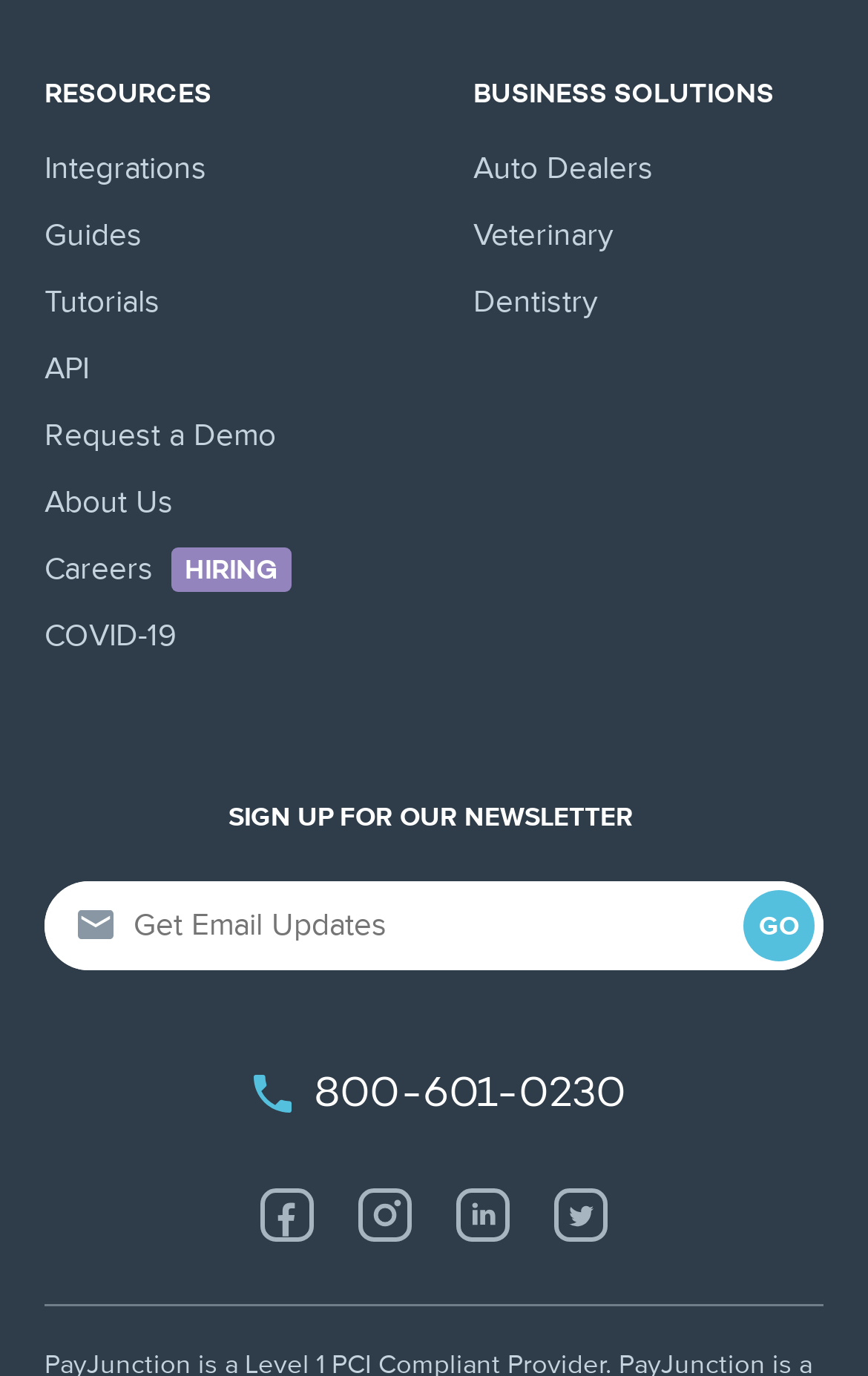What is the phone number provided? Refer to the image and provide a one-word or short phrase answer.

800-601-0230